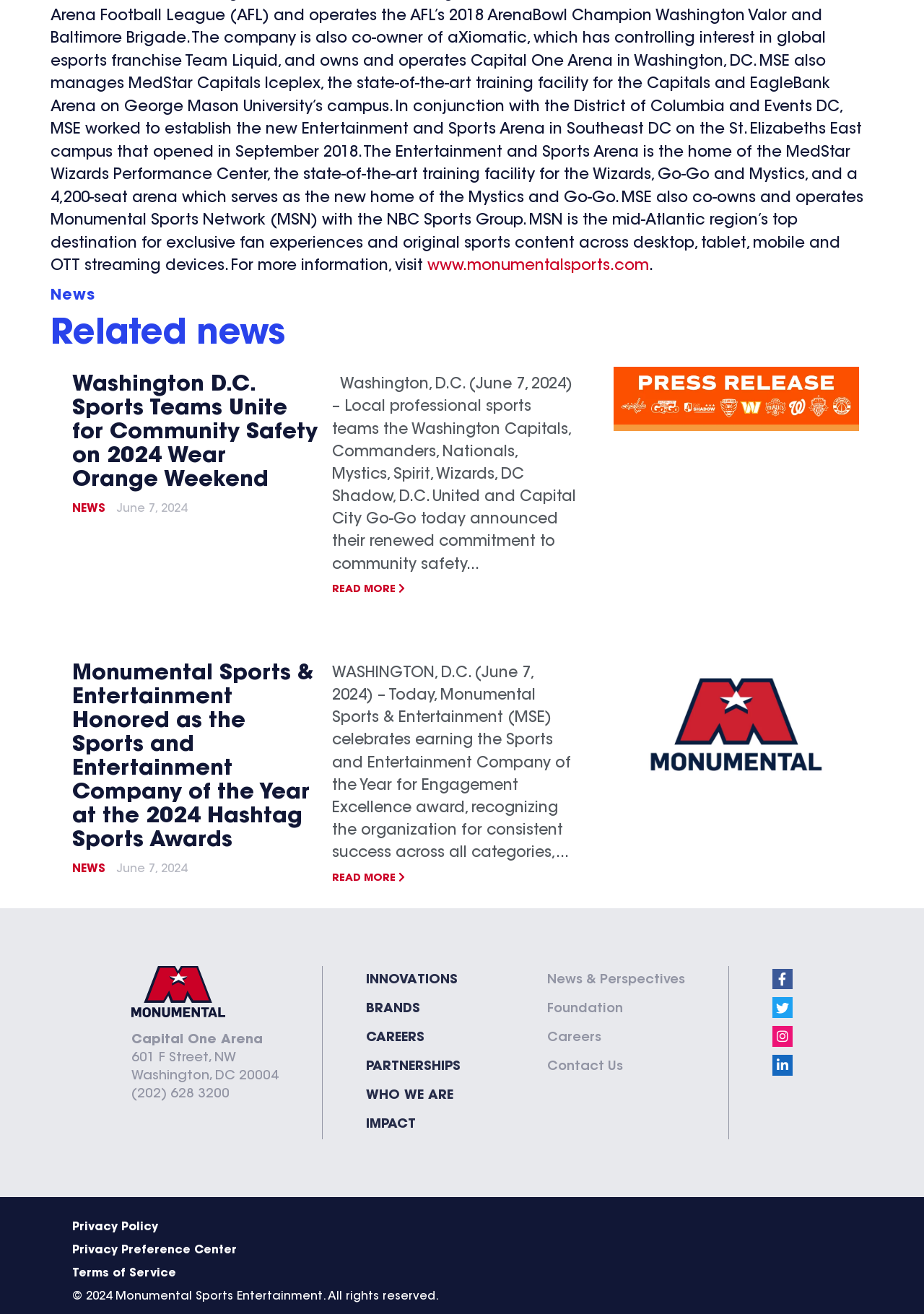Please provide the bounding box coordinates for the element that needs to be clicked to perform the instruction: "Click on the 'READ MORE' button to read the full news article". The coordinates must consist of four float numbers between 0 and 1, formatted as [left, top, right, bottom].

[0.359, 0.444, 0.438, 0.453]